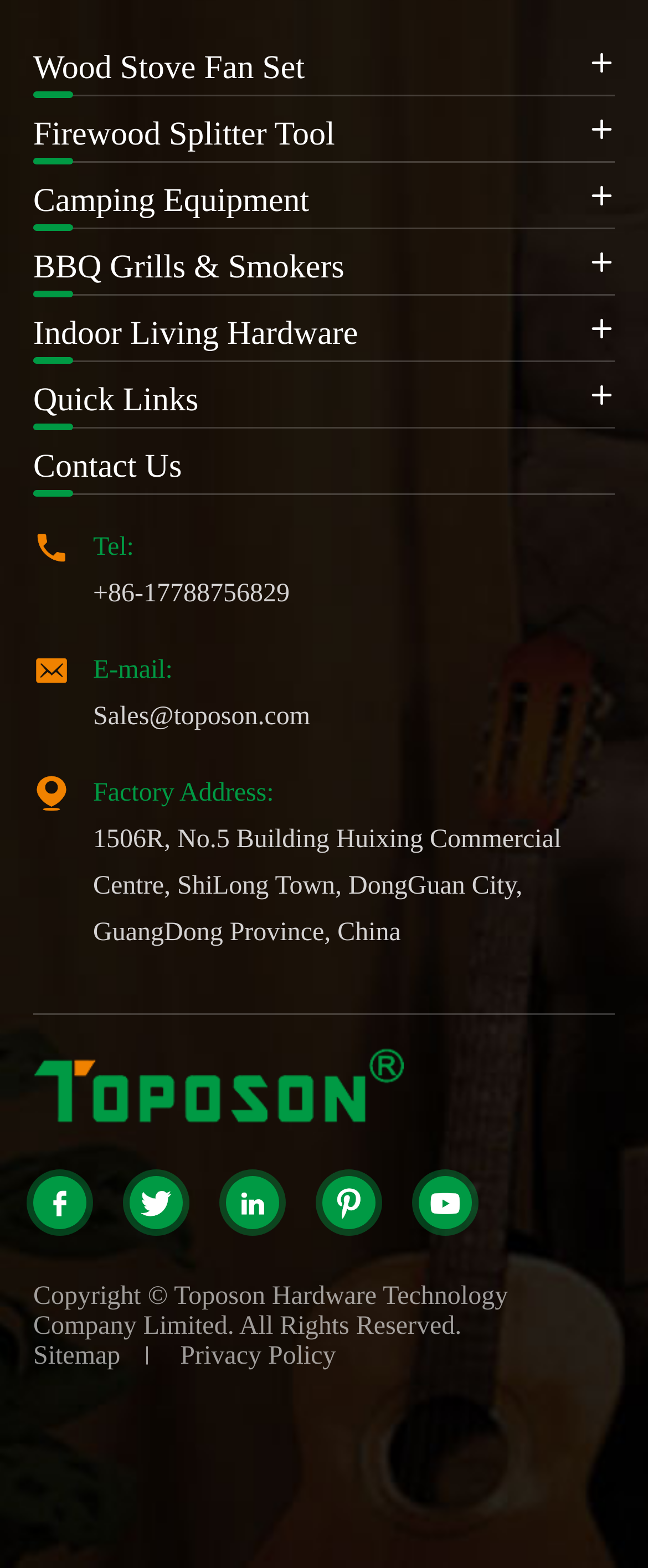Please identify the bounding box coordinates of where to click in order to follow the instruction: "Call +86-17788756829".

[0.144, 0.369, 0.447, 0.387]